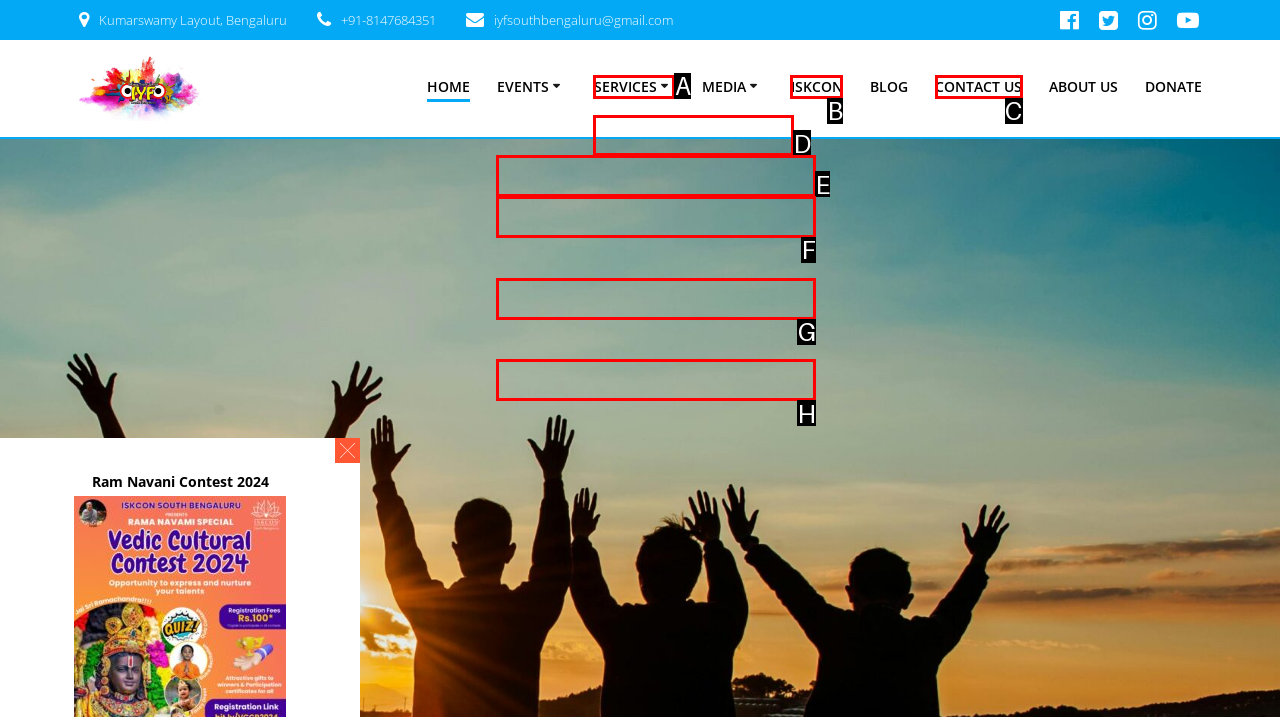Select the right option to accomplish this task: Check out Youth Programs. Reply with the letter corresponding to the correct UI element.

D